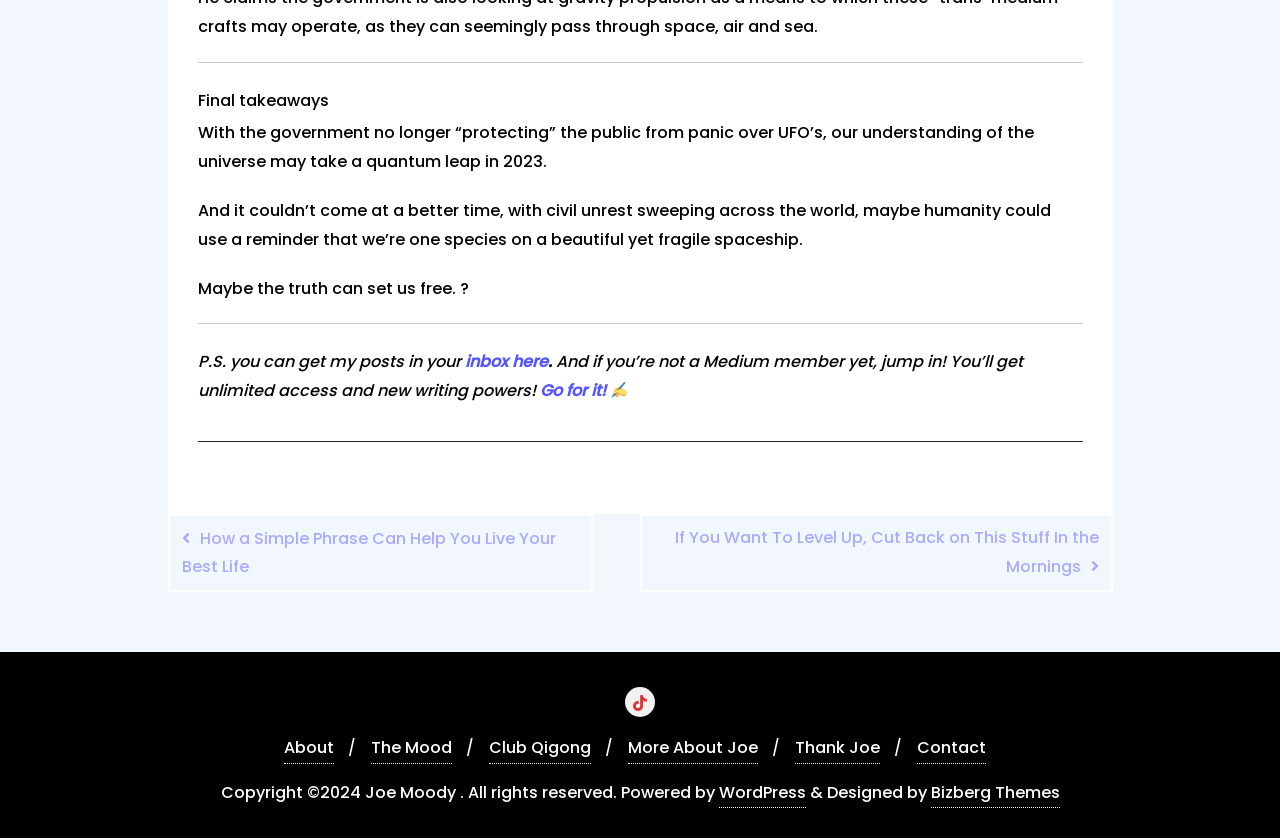What is the topic of the article?
Based on the visual information, provide a detailed and comprehensive answer.

The topic of the article can be inferred from the text content, specifically the sentences 'With the government no longer “protecting” the public from panic over UFO’s, our understanding of the universe may take a quantum leap in 2023.' and 'Maybe the truth can set us free.?' which suggest that the article is discussing UFOs and their implications.